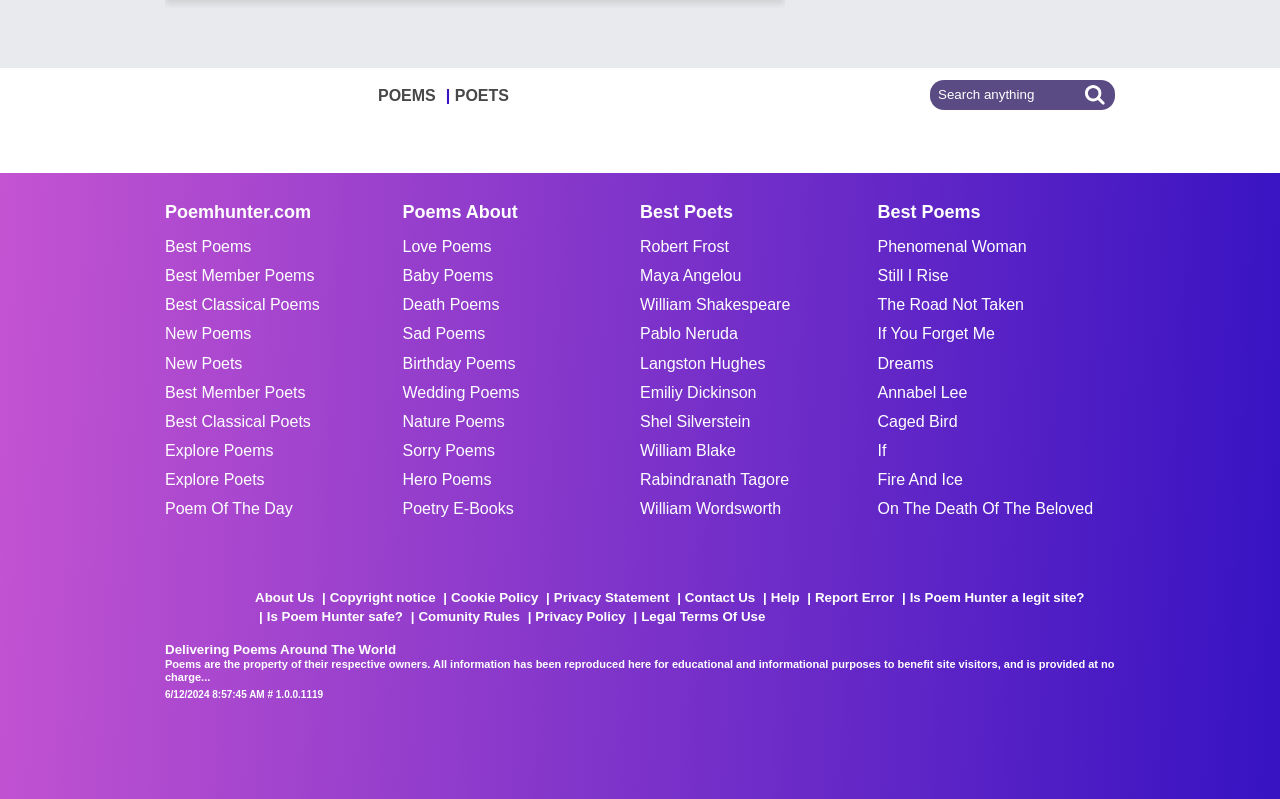What is the title of the poem listed after 'Still I Rise'?
Please give a detailed and thorough answer to the question, covering all relevant points.

The list of poems on the webpage has 'Still I Rise' followed by 'The Road Not Taken', as seen in the links section.